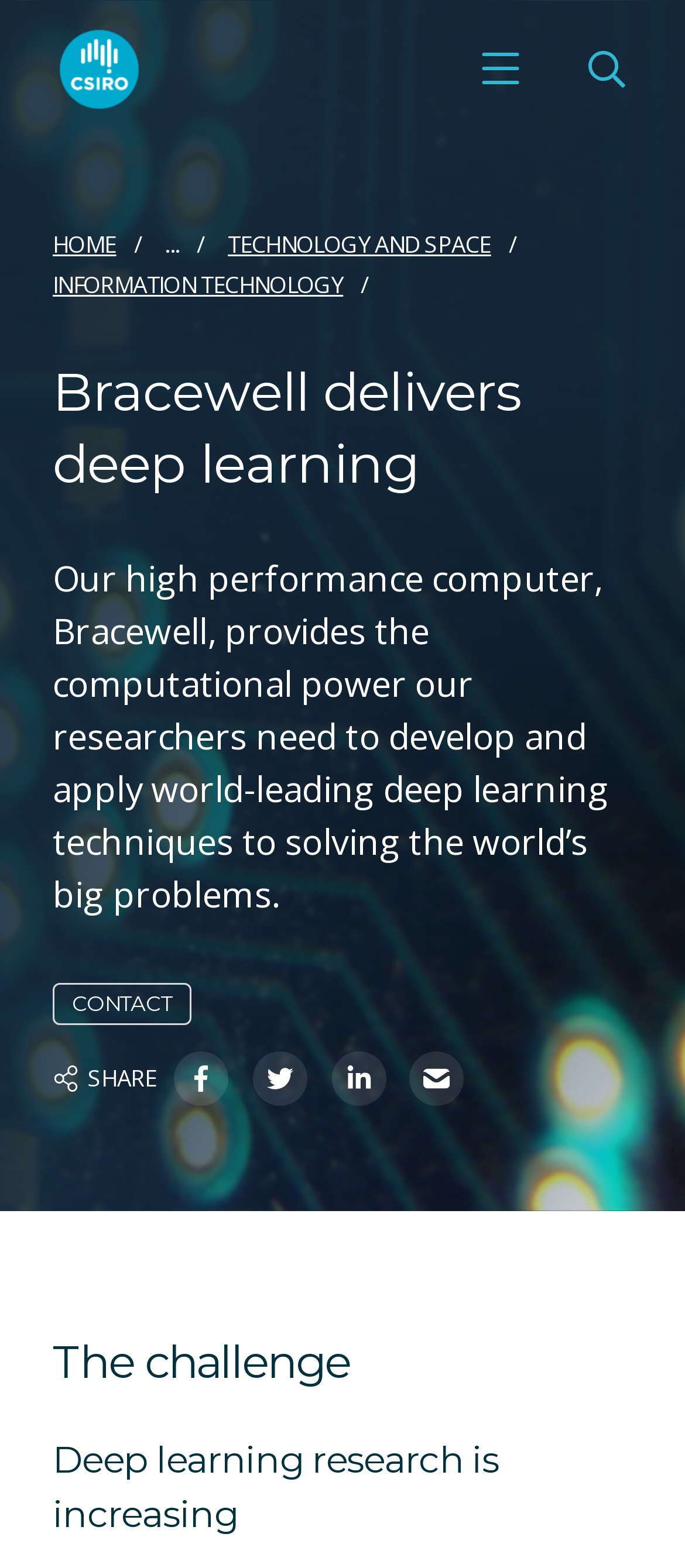What is the topic of the article?
Look at the screenshot and respond with a single word or phrase.

Deep learning